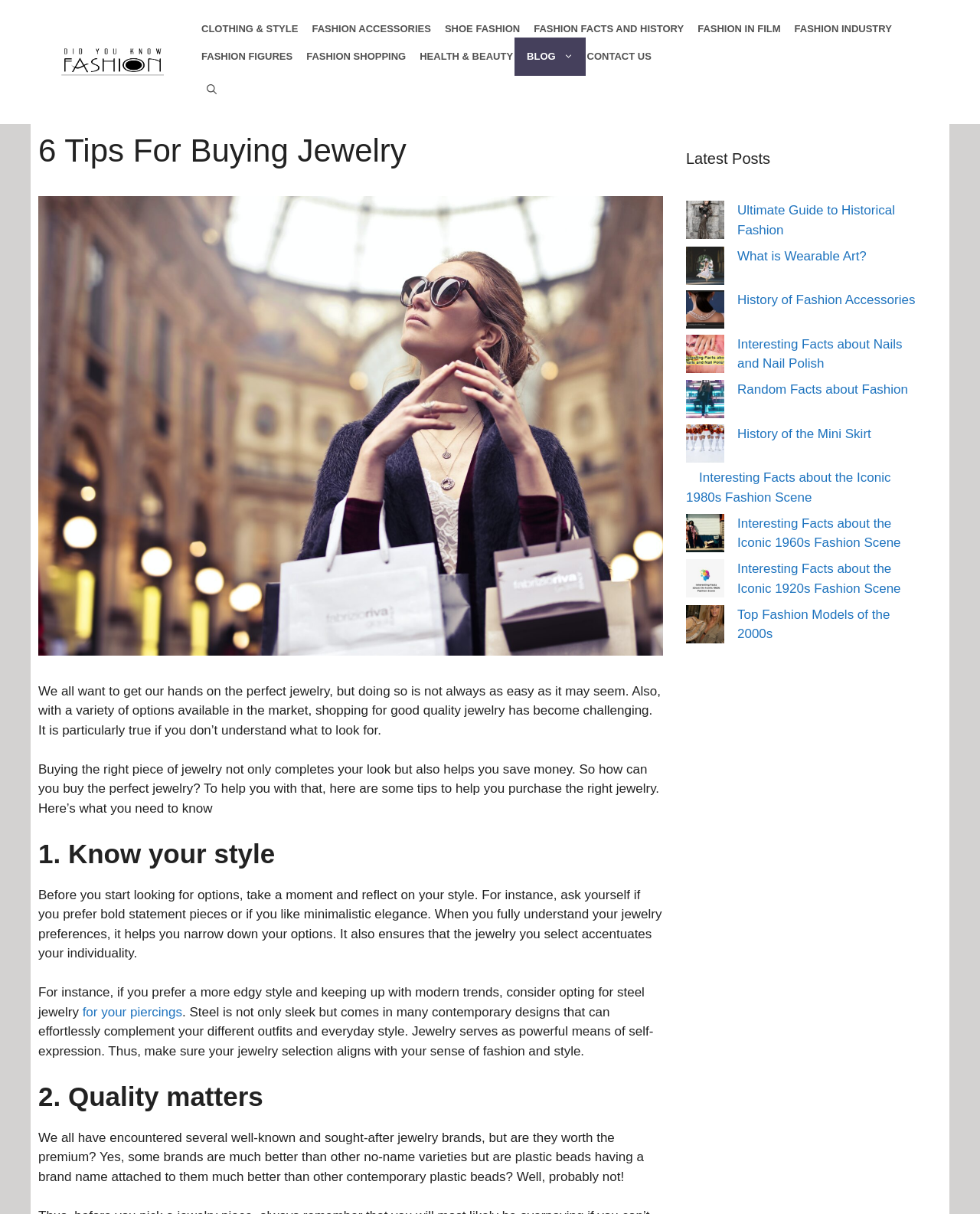Answer in one word or a short phrase: 
What is the name of the website?

Did You Know Fashion